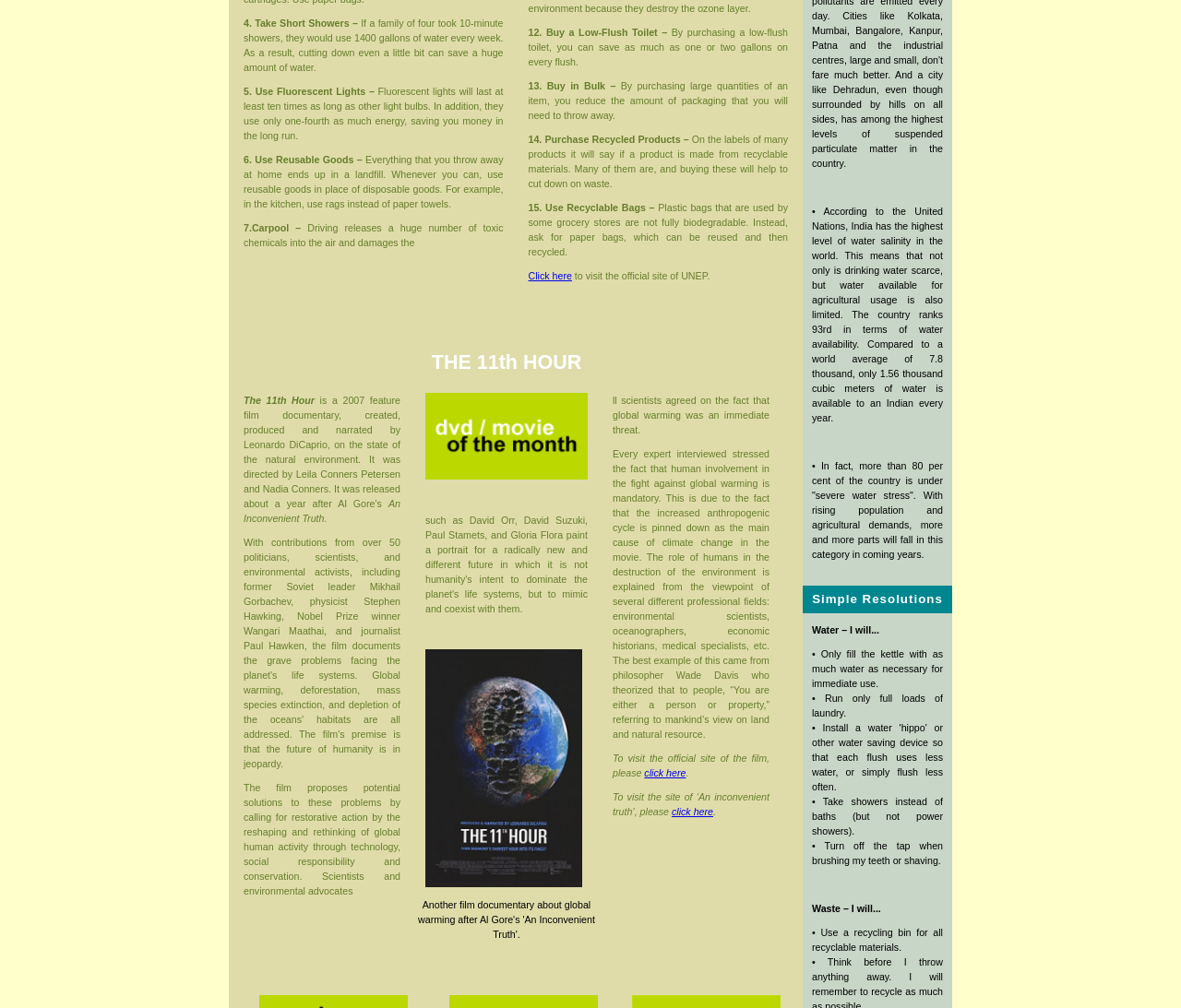What is the suggested action for waste reduction?
Please look at the screenshot and answer using one word or phrase.

Use a recycling bin